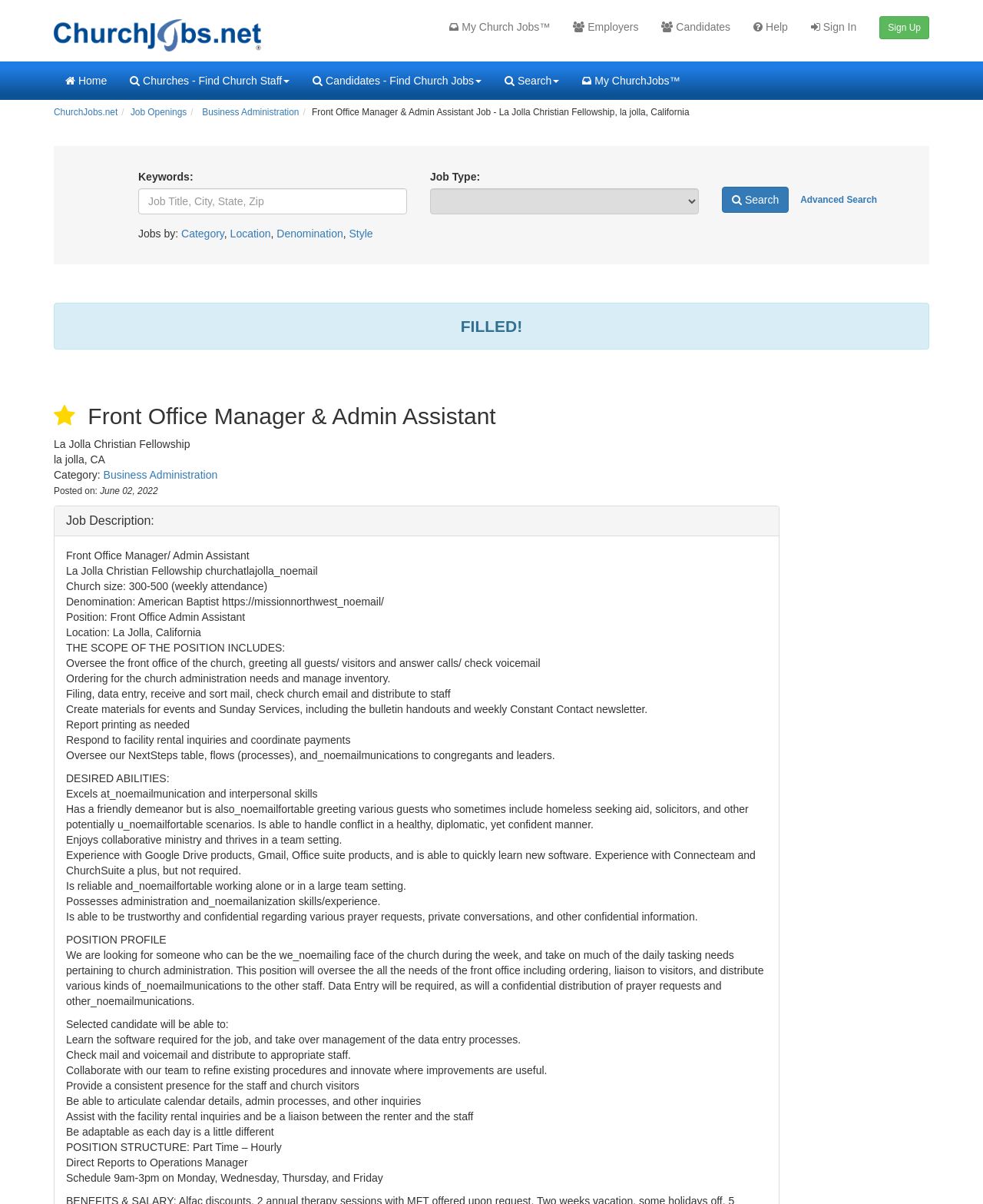What is the schedule of the job?
Answer the question with a single word or phrase derived from the image.

9am-3pm on Monday, Wednesday, Thursday, and Friday